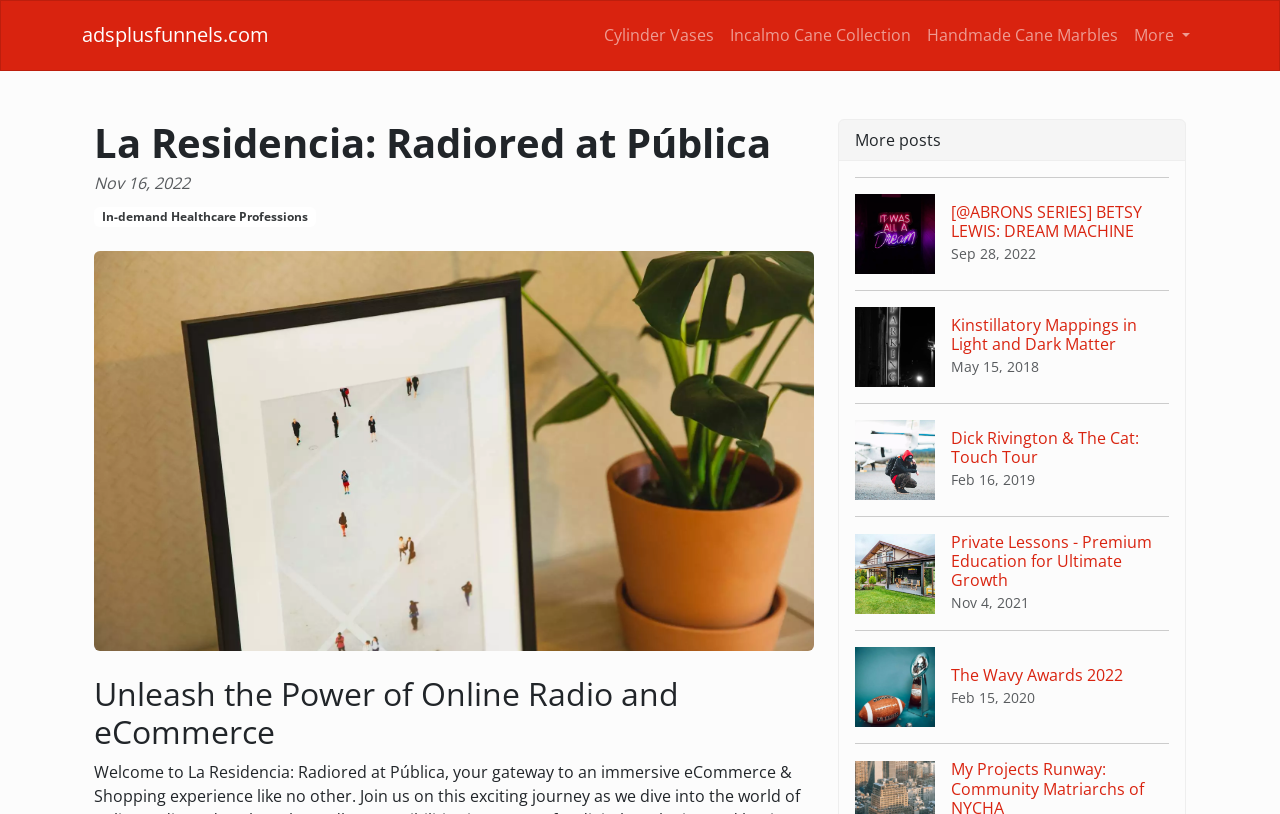What is the date of the latest post?
Examine the image and give a concise answer in one word or a short phrase.

Nov 16, 2022